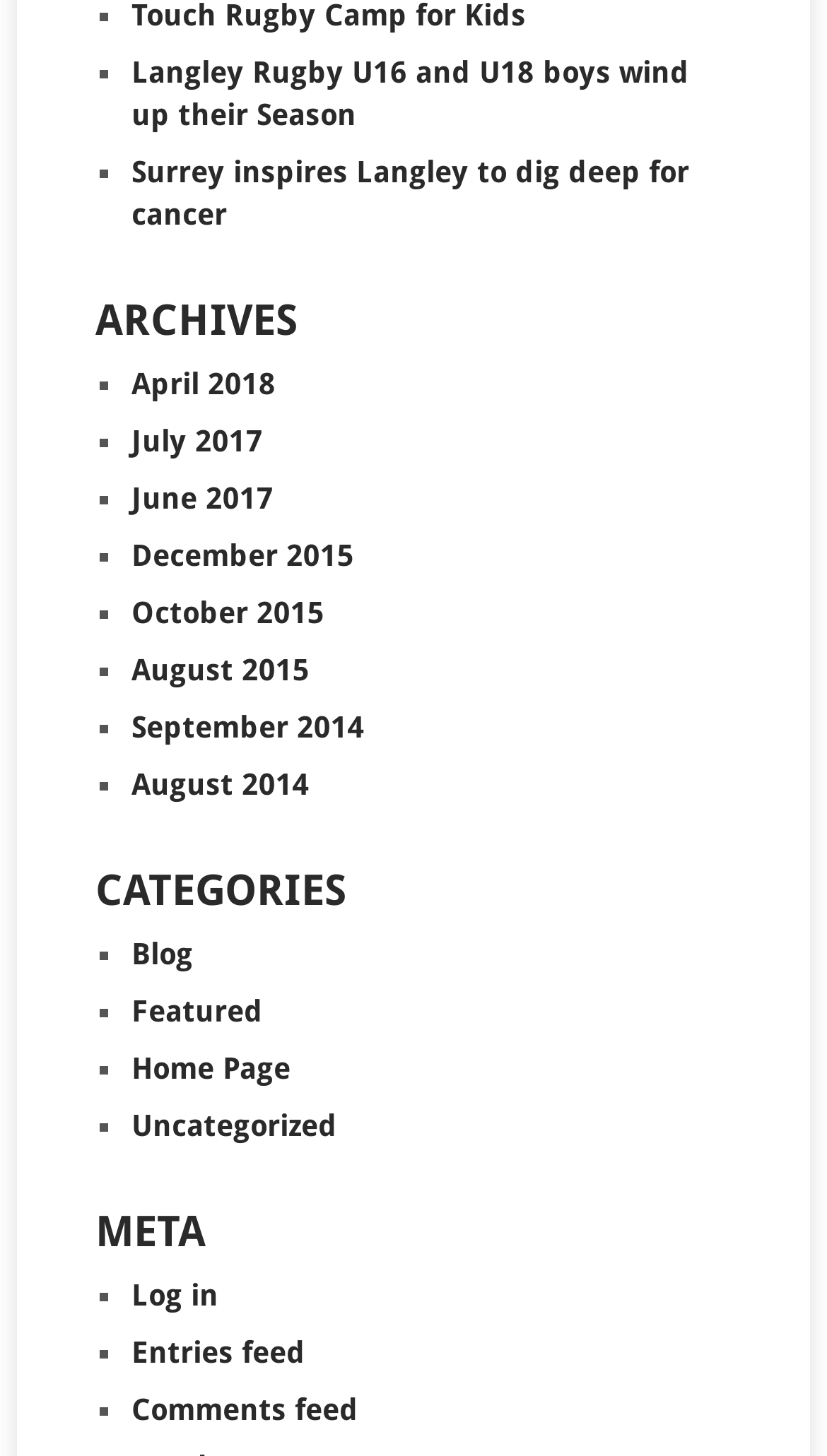Pinpoint the bounding box coordinates of the clickable element to carry out the following instruction: "View Blog categories."

[0.159, 0.644, 0.233, 0.667]